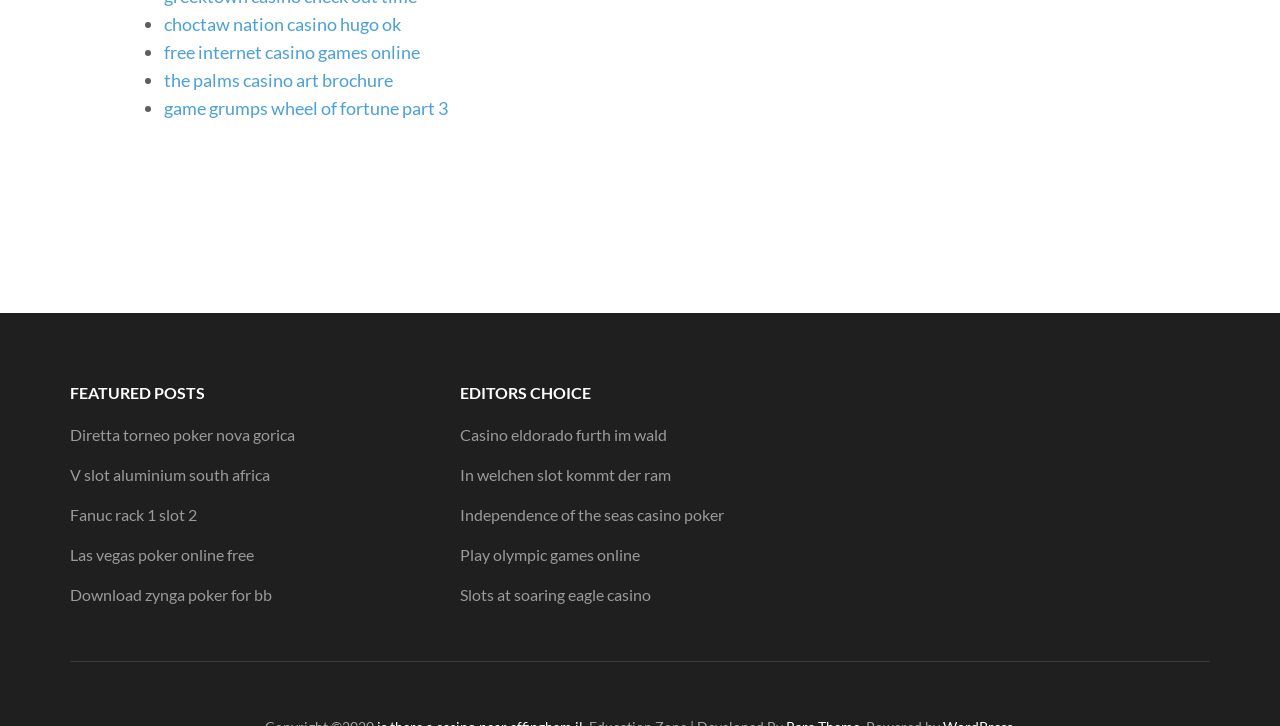Please provide the bounding box coordinates for the element that needs to be clicked to perform the following instruction: "click on 'choctaw nation casino hugo ok'". The coordinates should be given as four float numbers between 0 and 1, i.e., [left, top, right, bottom].

[0.128, 0.018, 0.313, 0.048]